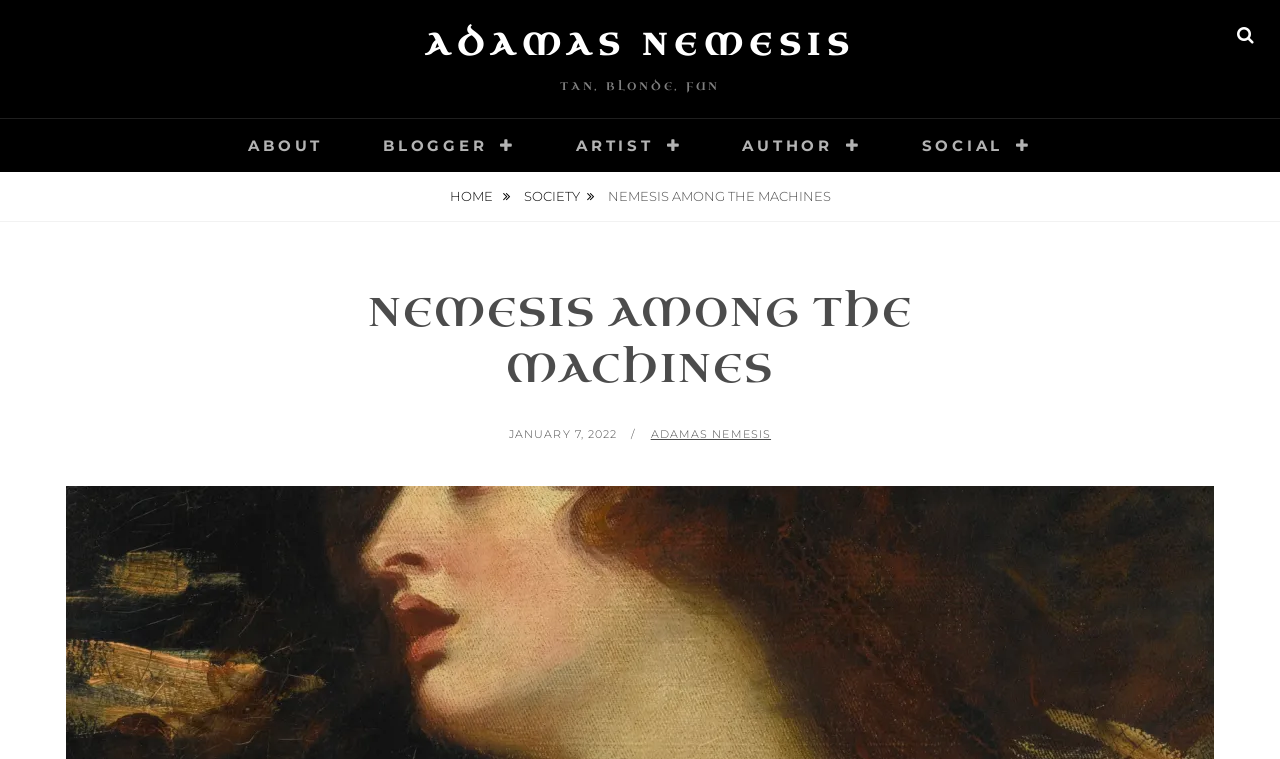Using the given description, provide the bounding box coordinates formatted as (top-left x, top-left y, bottom-right x, bottom-right y), with all values being floating point numbers between 0 and 1. Description: Artist

[0.428, 0.157, 0.555, 0.227]